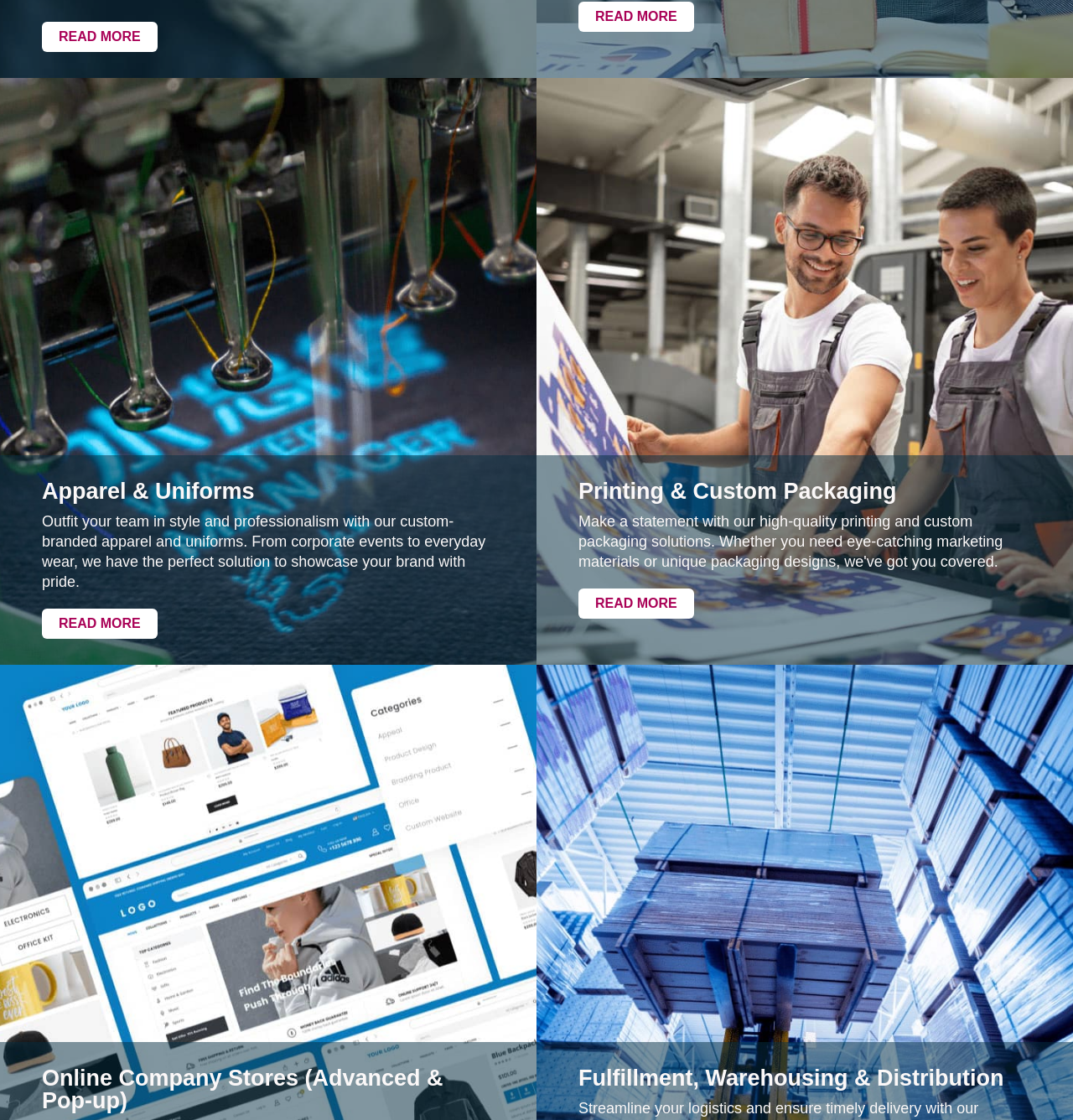Locate the bounding box coordinates of the clickable area to execute the instruction: "Read more about custom-branded apparel and uniforms". Provide the coordinates as four float numbers between 0 and 1, represented as [left, top, right, bottom].

[0.039, 0.019, 0.147, 0.046]